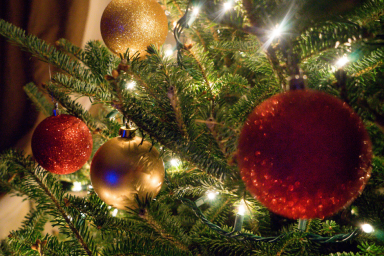Respond to the question below with a single word or phrase:
Where is this image particularly suitable for?

Assisted living environments